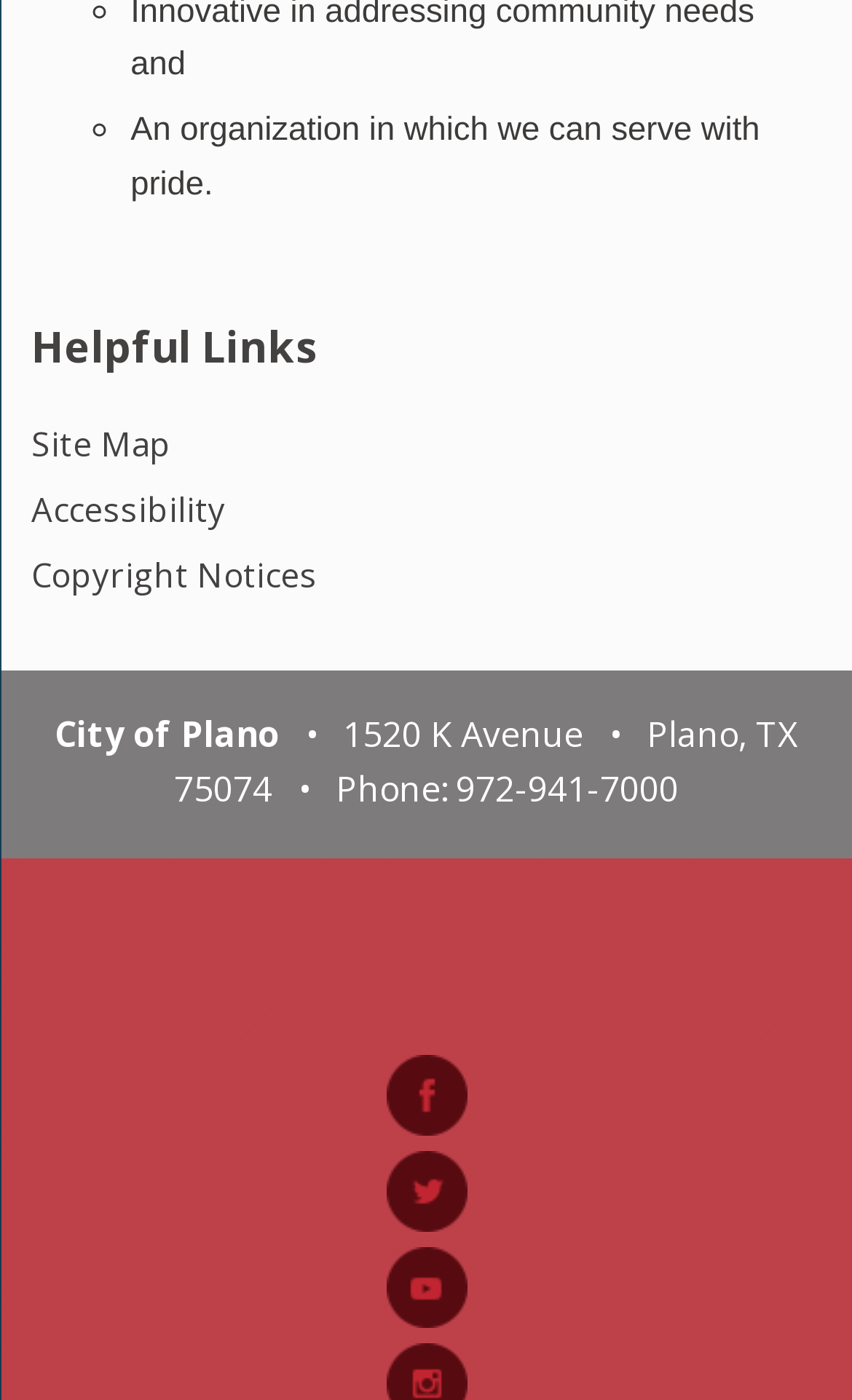Based on the element description: "Accessibility", identify the bounding box coordinates for this UI element. The coordinates must be four float numbers between 0 and 1, listed as [left, top, right, bottom].

[0.037, 0.295, 0.265, 0.326]